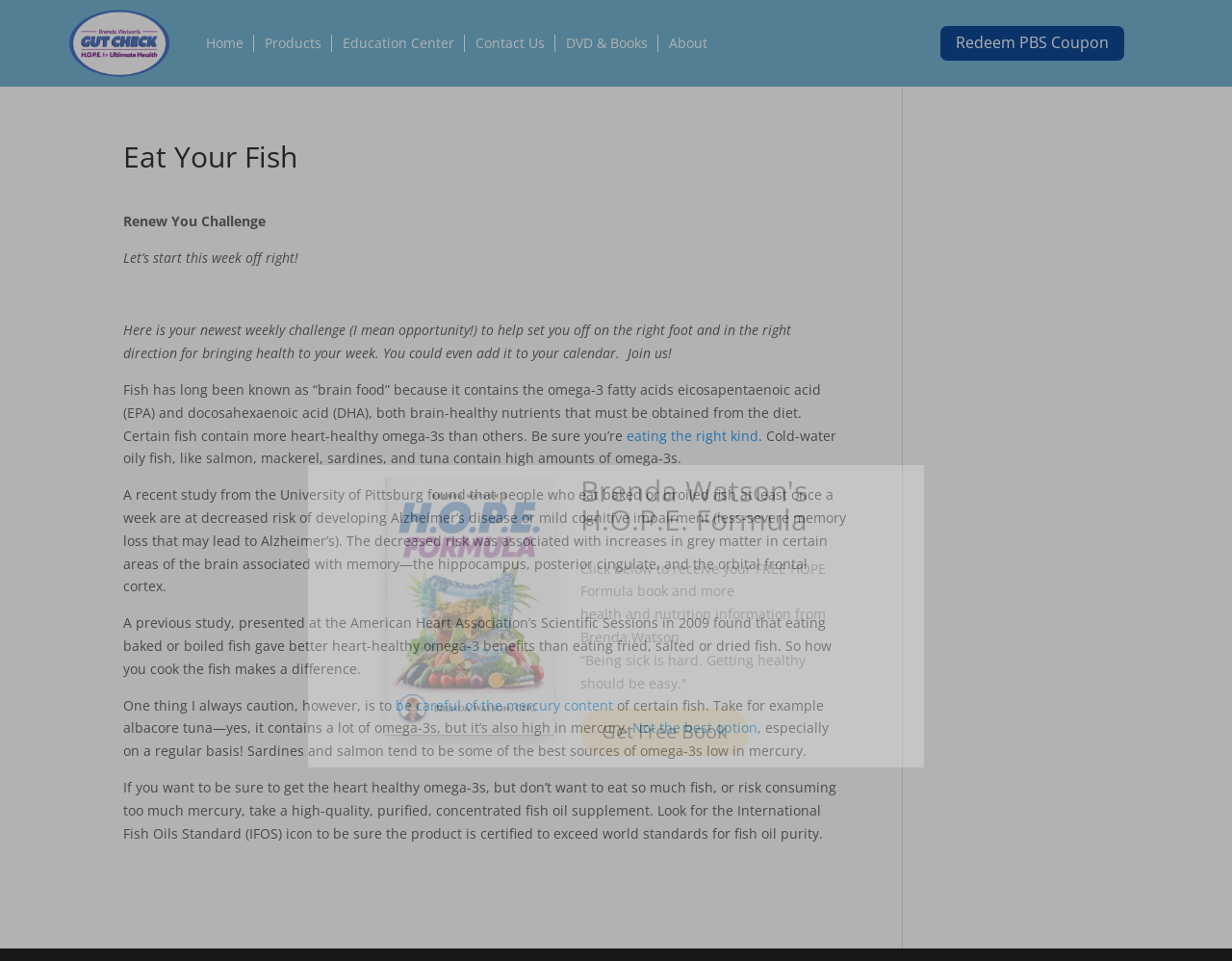Utilize the details in the image to thoroughly answer the following question: What is the purpose of the H.O.P.E. Formula?

The H.O.P.E. Formula, as mentioned on the webpage, seems to be a formula or approach to health and nutrition, and clicking on the link will provide more information on health and nutrition from Brenda Watson.